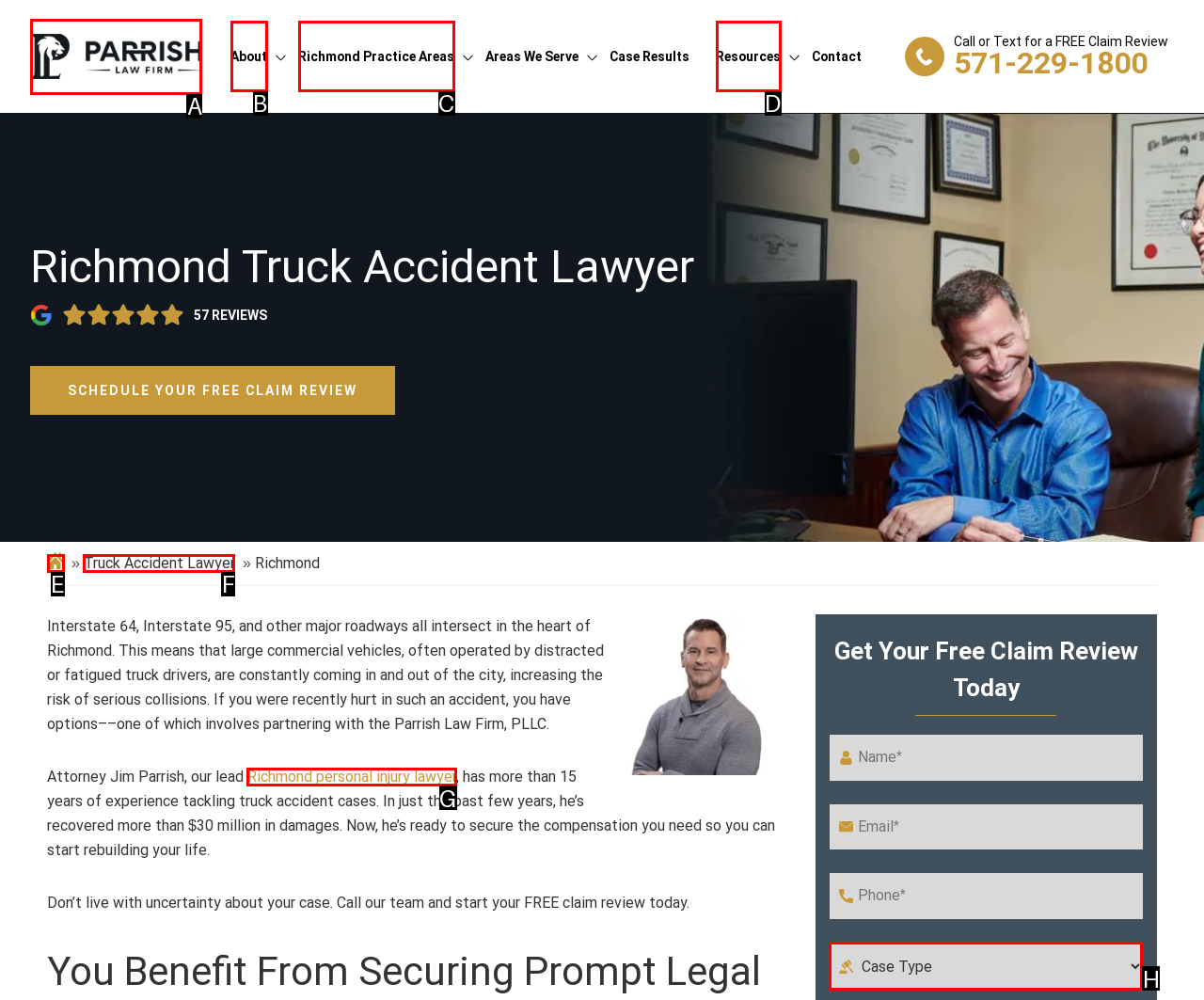Select the UI element that should be clicked to execute the following task: Click the Richmond personal injury lawyer link
Provide the letter of the correct choice from the given options.

G